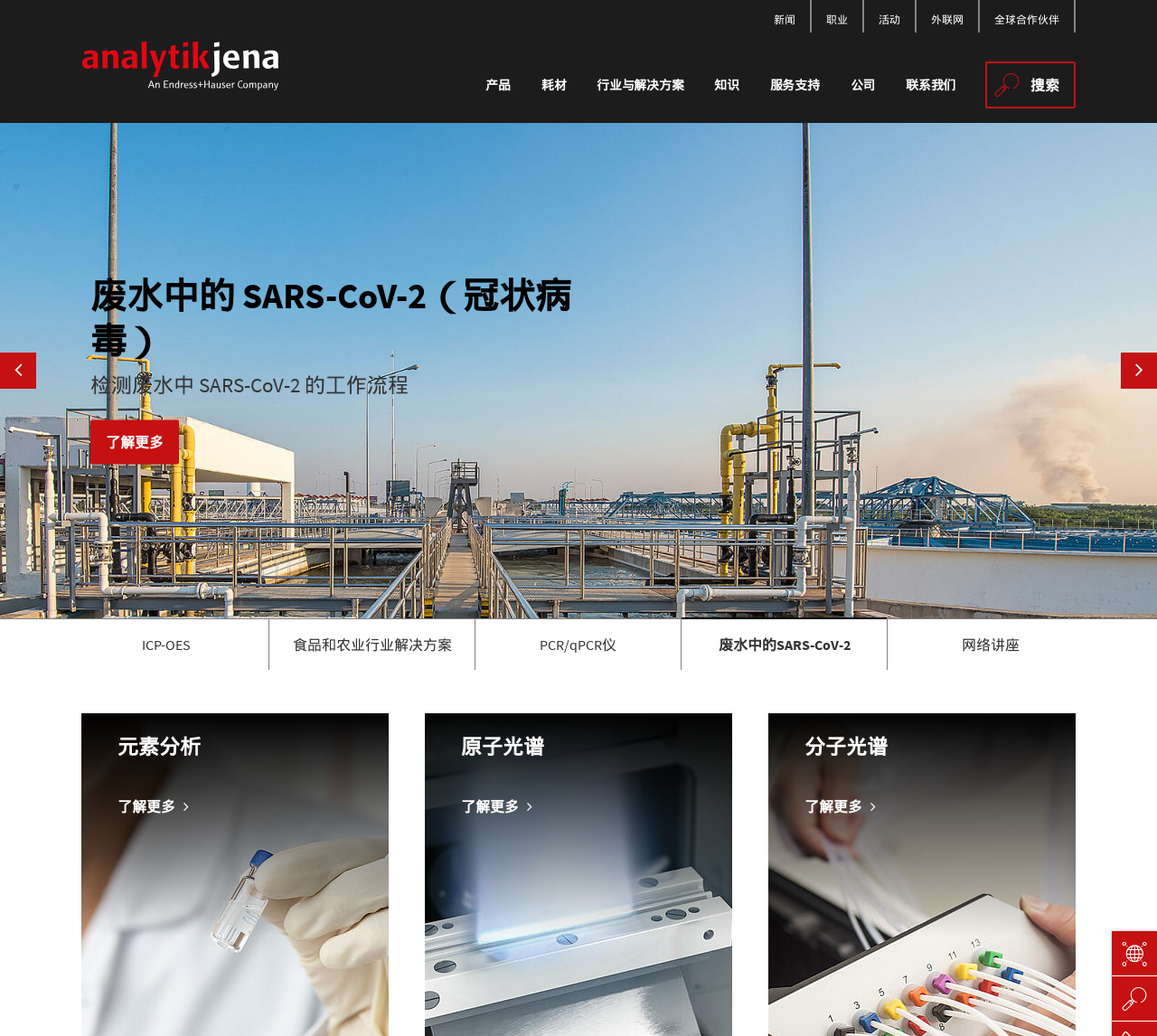Explain the webpage's layout and main content in detail.

The webpage is about Analytik Jena, a German company that manufactures high-end analytical instruments. At the top left corner, there is a logo of Analytik Jena. Below the logo, there are several links and buttons, including "产品" (products), "耗材" (consumables), "行业与解决方案" (industries and solutions), "知识" (knowledge), "服务支持" (service support), and "公司" (company). Each of these links has a corresponding button with an arrow icon.

On the top right corner, there is a search button with a magnifying glass icon. Below the search button, there are several links, including "联系我们" (contact us), "新闻" (news), "职业" (career), "活动" (events), "外联网" (external network), and "全球合作伙伴" (global partners).

In the main content area, there is a section titled "网络讲座回放" (webinar replay) with a brief description "随时随地便捷高效" (convenient and efficient anytime, anywhere). Below this section, there are several links and buttons, including "了解更多" (learn more).

On the bottom left corner, there are several buttons with arrow icons, including "previous" and "next". Below these buttons, there are several static text elements, including "ICP-OES", "食品和农业行业解决方案" (food and agricultural industry solutions), "PCR/qPCR仪" (PCR/qPCR instrument), "废水中的SARS-CoV-2" (SARS-CoV-2 in wastewater), and "网络讲座" (webinar).

At the bottom right corner, there are two links with icons, one with a Facebook icon and the other with a Twitter icon.